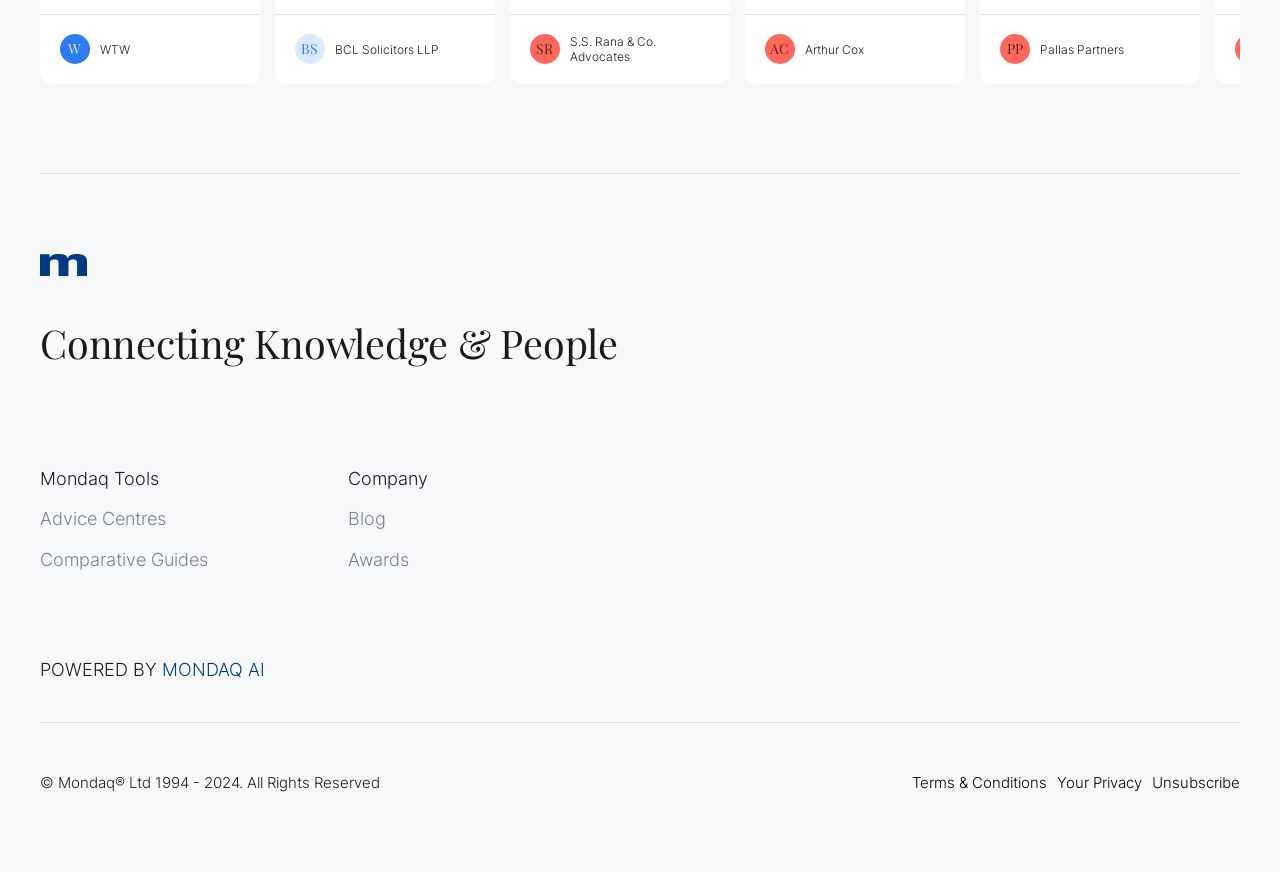Locate the bounding box coordinates of the segment that needs to be clicked to meet this instruction: "go to Blog".

[0.272, 0.583, 0.302, 0.607]